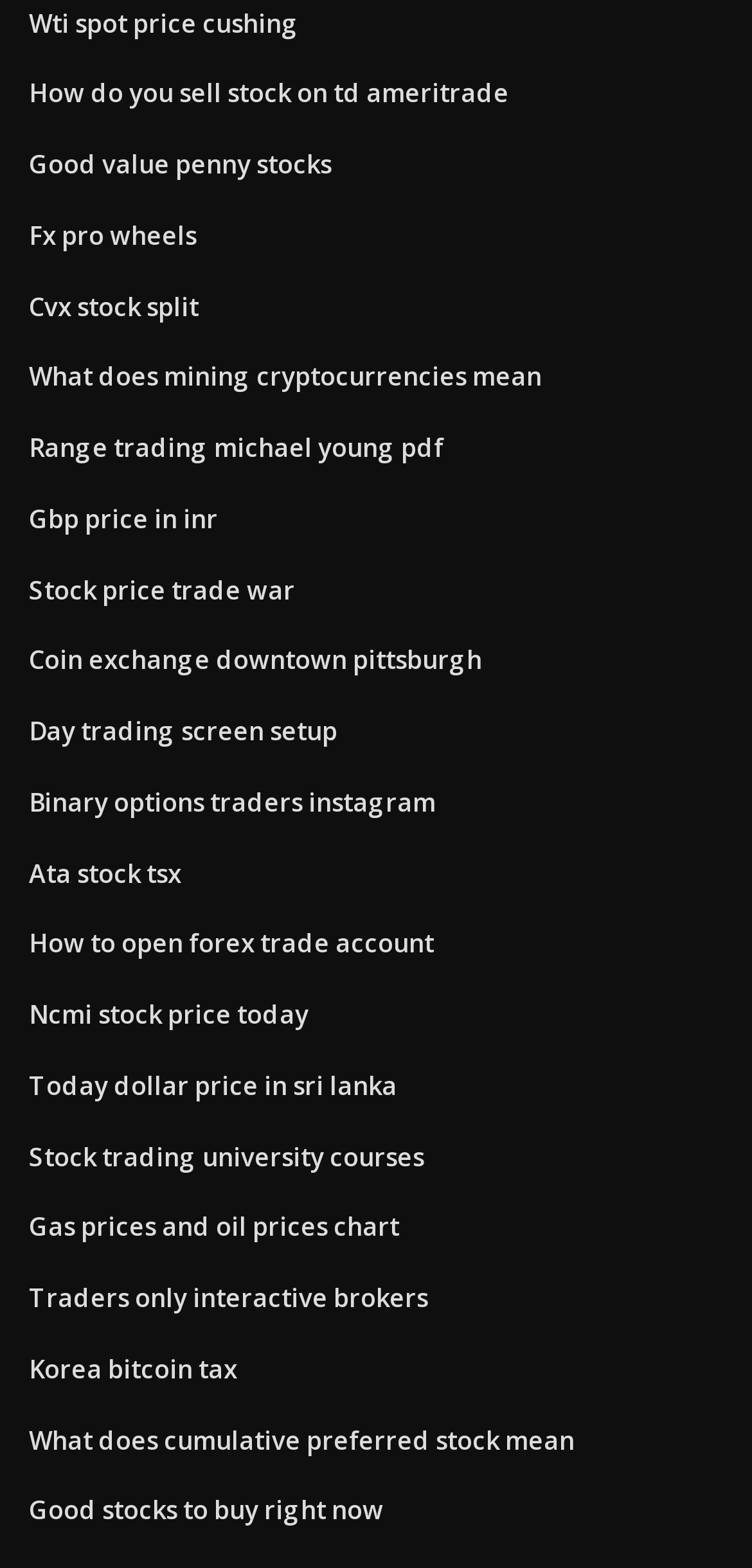Specify the bounding box coordinates of the area to click in order to follow the given instruction: "Get CVX stock split details."

[0.038, 0.184, 0.264, 0.206]